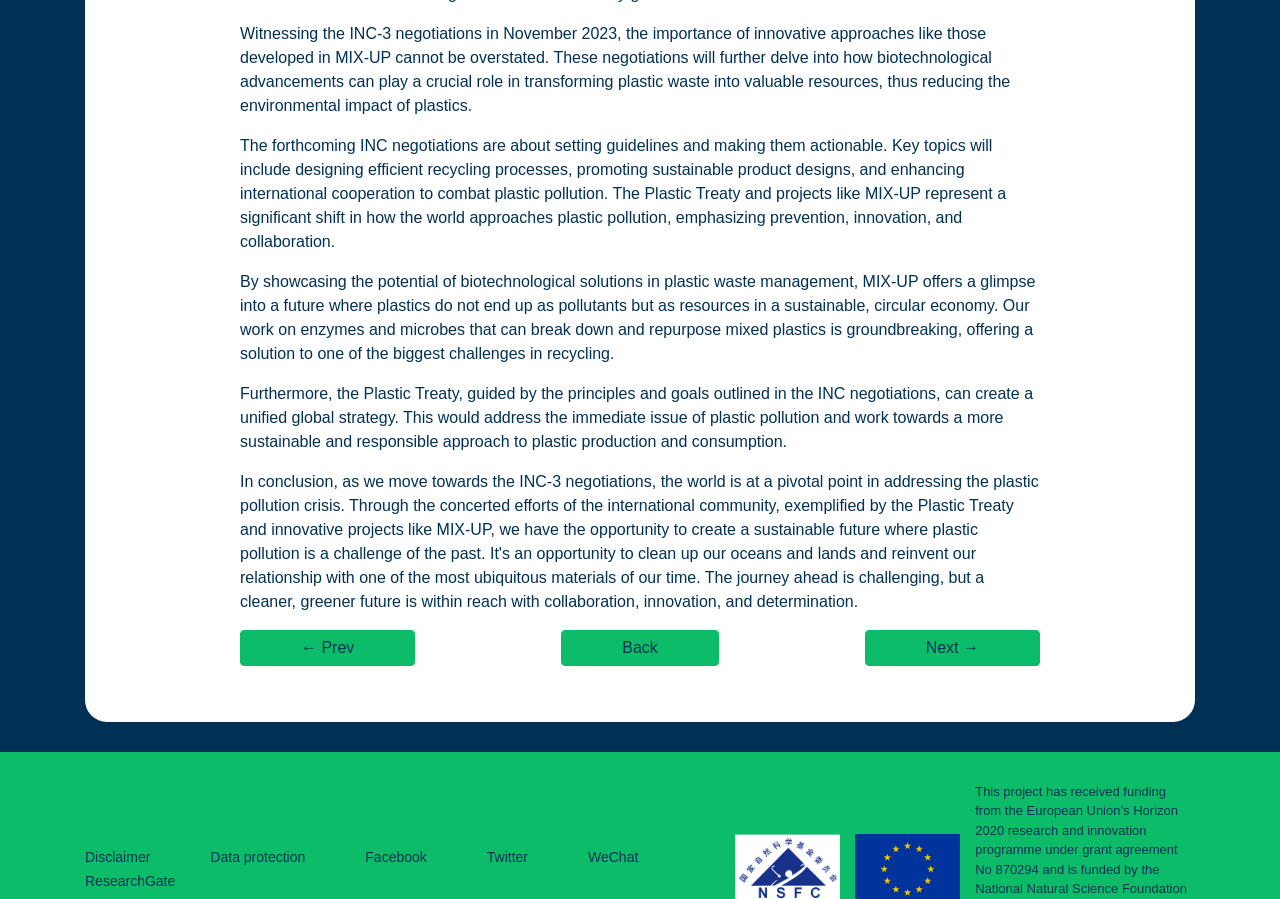Identify the bounding box coordinates of the section that should be clicked to achieve the task described: "Learn about Tethered Caps and sustainable packaging".

[0.676, 0.7, 0.812, 0.74]